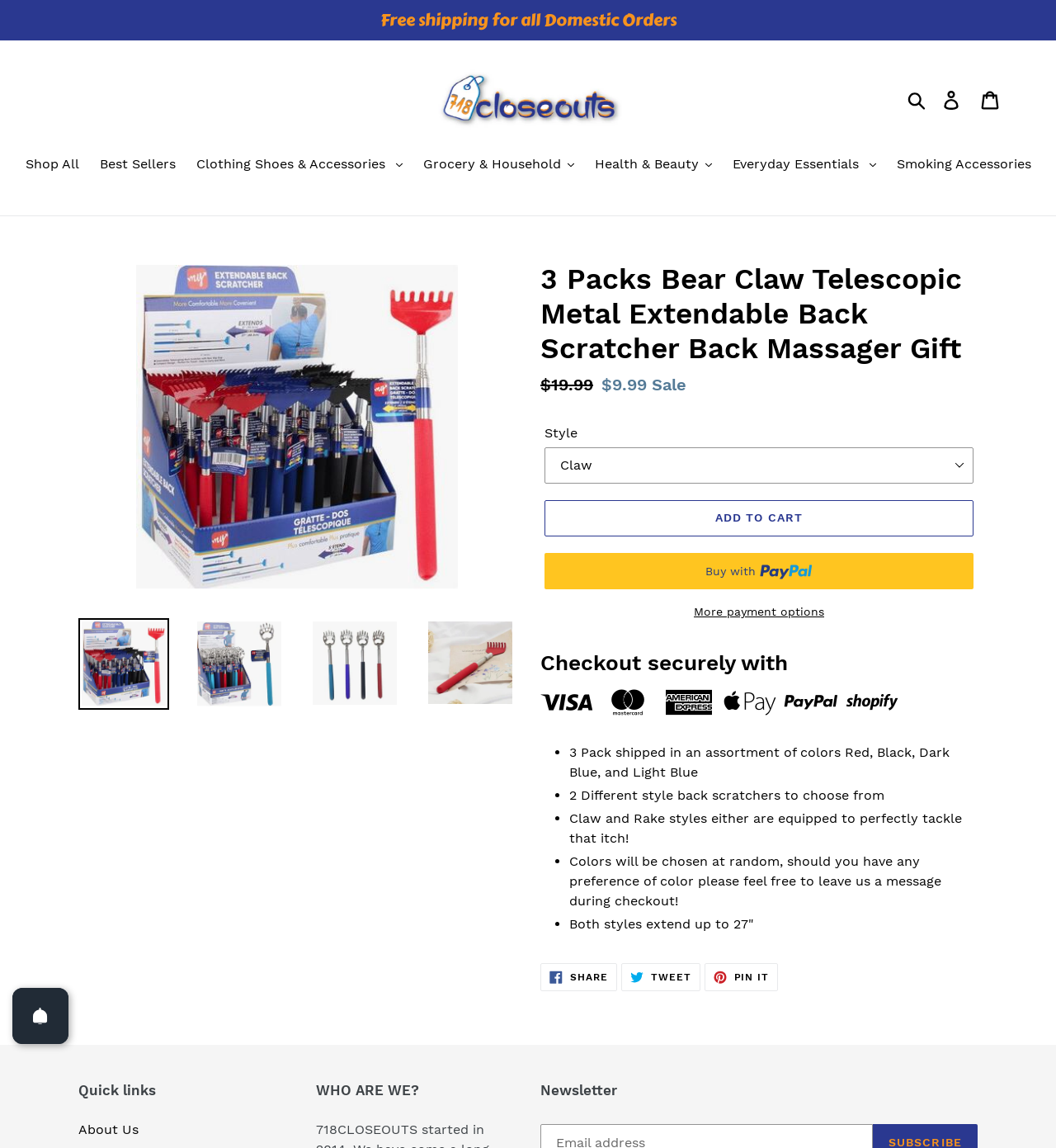Illustrate the webpage's structure and main components comprehensively.

This webpage appears to be an e-commerce product page for a 3-pack of back scratchers. At the top of the page, there is a navigation menu with links to "Shop All", "Best Sellers", and various categories like "Clothing Shoes & Accessories" and "Health & Beauty". Below the navigation menu, there is a search bar and links to "Log in" and "Cart".

The main content of the page is divided into two sections. On the left side, there is a large image of the product, with options to load more images into a gallery viewer. Below the image, there is a product description list with details such as the regular price, sale price, and style options.

On the right side of the page, there is a section with a heading "3 Packs Bear Claw Telescopic Metal Extendable Back Scratcher Back Massager Gift". Below the heading, there is a description list with bullet points highlighting the product's features, including the assortment of colors, different style back scratchers, and extendable length.

Below the product description, there are buttons to "ADD TO CART", "Buy now with PayPal", and "More payment options". There is also a section with links to share the product on social media platforms like Facebook, Twitter, and Pinterest.

At the bottom of the page, there are quick links to "About Us", "WHO ARE WE?", and "Newsletter". There is also a button to open a push notification.